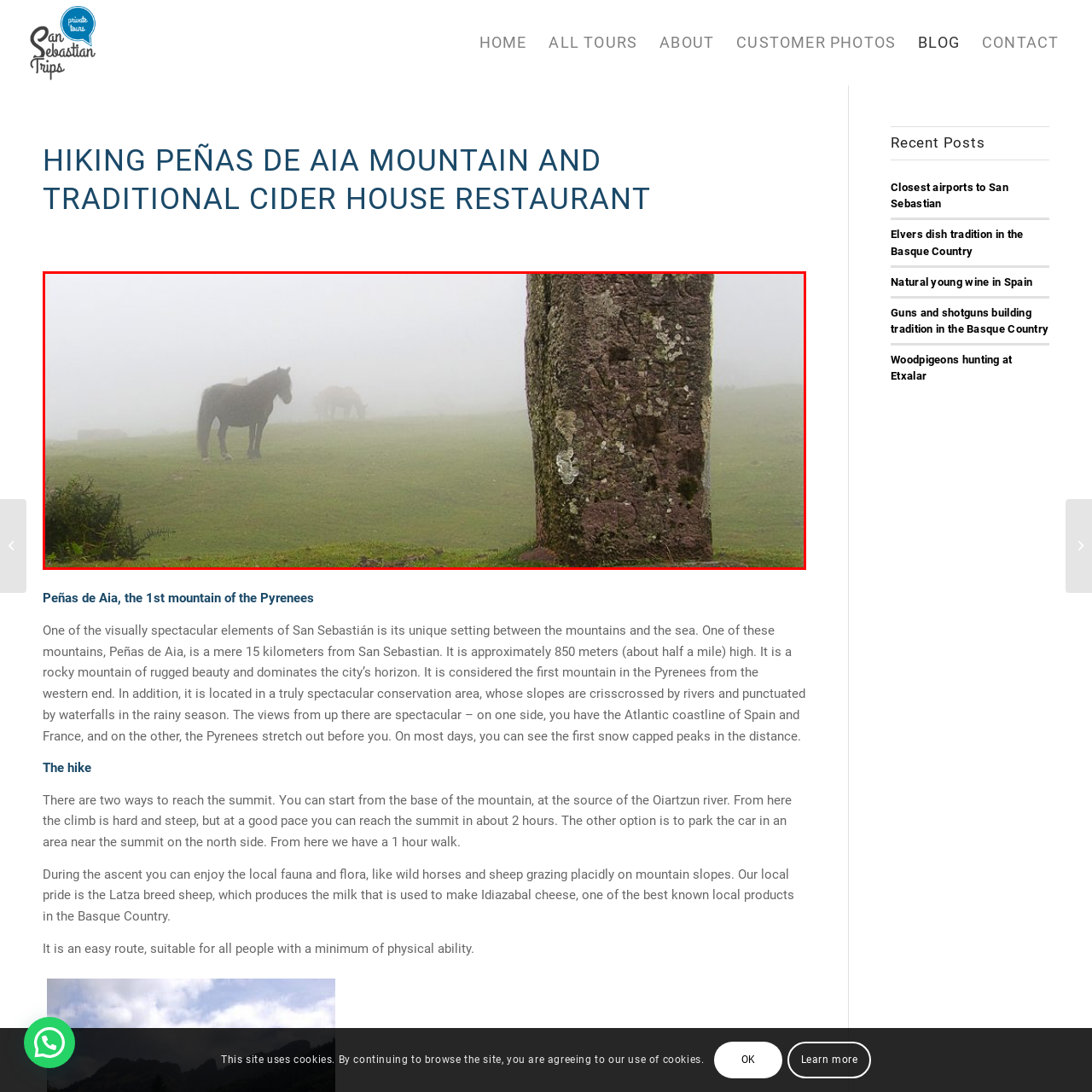Provide a thorough description of the image enclosed within the red border.

The image depicts a serene and misty landscape on the Peñas de Aia mountain, showcasing the enchanting nature of this region near San Sebastián. In the foreground, a solitary horse stands, its silhouette clear against the lush green grass, while another horse grazes softly in the background. The atmosphere is shrouded in fog, lending a mystical quality to the scene. Nearby, a weathered stone pillar, possibly a historical marker, adds a sense of depth and history to the surroundings. This setting epitomizes the rugged beauty of the Basque Country, where local fauna such as the Latza breed sheep can also be spotted, enhancing the connection to the region's rich agricultural traditions and breathtaking landscape. This hiking destination not only provides breathtaking views but also creates opportunities to experience the unique wildlife and idyllic surroundings that characterize this area.